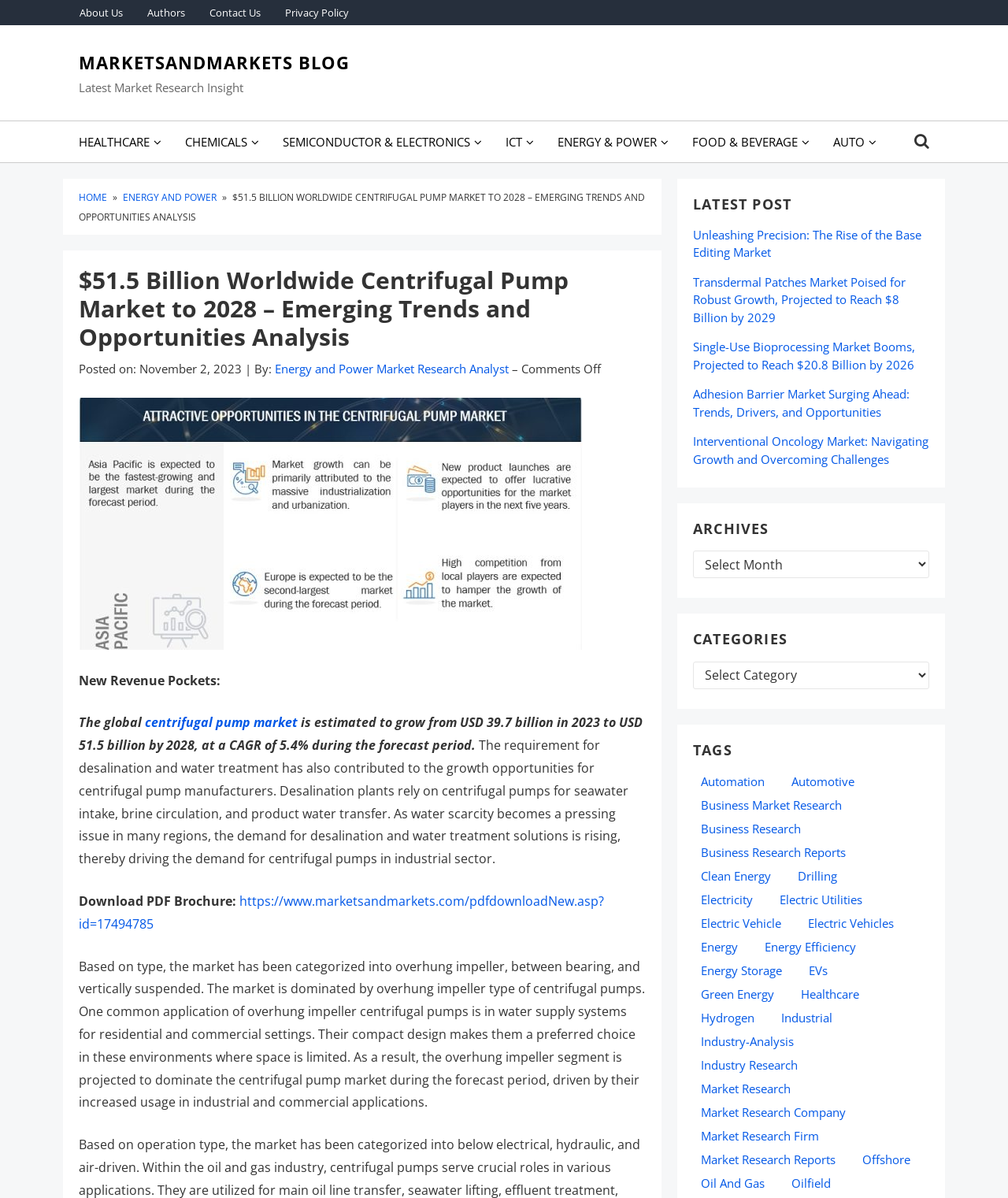Generate a thorough explanation of the webpage's elements.

This webpage is a blog post from MarketsandMarkets, a market research company. At the top of the page, there are several links to different sections of the website, including "About Us", "Authors", "Contact Us", and "Privacy Policy". Below these links, there is a prominent link to the "MARKETSANDMARKETS BLOG" and a static text "Latest Market Research Insight".

The main content of the page is a blog post titled "$51.5 Billion Worldwide Centrifugal Pump Market to 2028 – Emerging Trends and Opportunities Analysis". The post includes a heading, a brief introduction, and several paragraphs of text discussing the market research report. There is also an image related to the centrifugal pump market.

On the right side of the page, there are several sections, including "LATEST POST", "ARCHIVES", "CATEGORIES", and "TAGS". The "LATEST POST" section lists several recent blog posts, while the "ARCHIVES" section allows users to browse posts by date. The "CATEGORIES" section lists various categories of market research, and the "TAGS" section lists numerous tags related to market research, including "Automation", "Automotive", "Business Market Research", and many others.

Overall, the webpage is a blog post from a market research company, providing information on a specific market research report and offering links to other related resources and sections of the website.